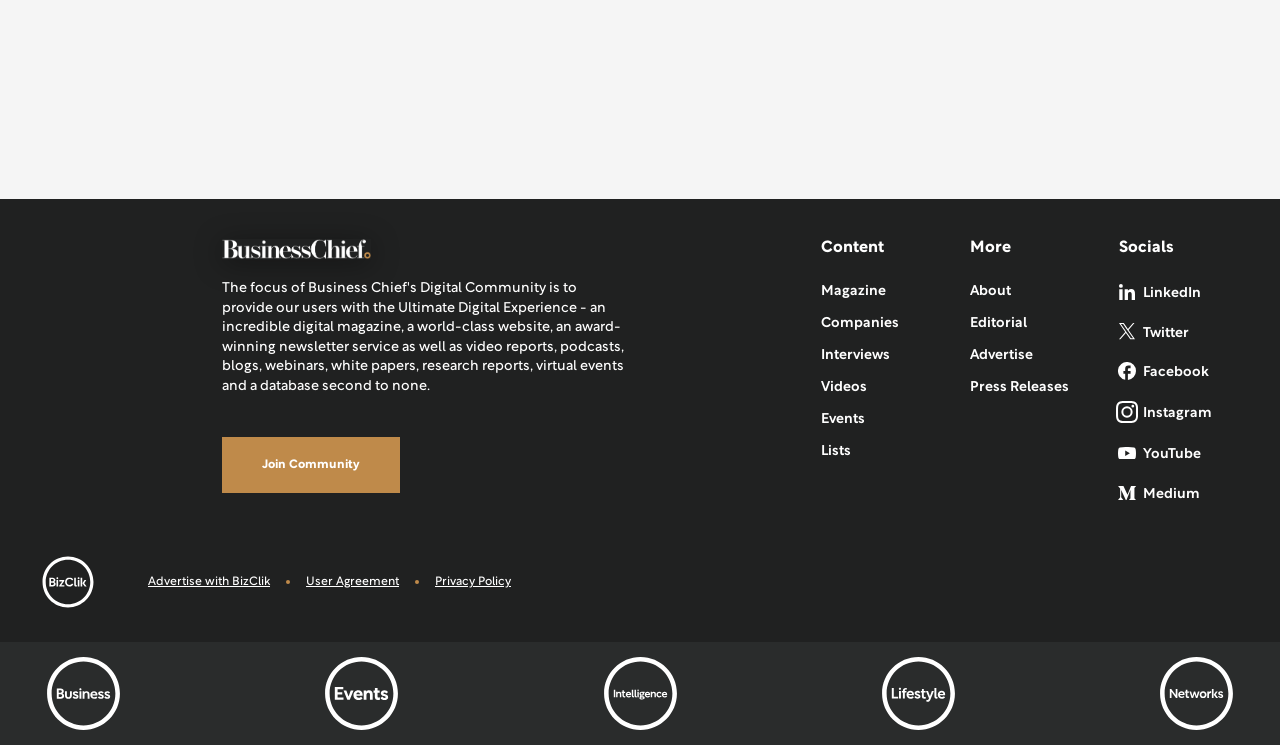Please give a succinct answer to the question in one word or phrase:
What is the text above the 'Magazine' link?

Content